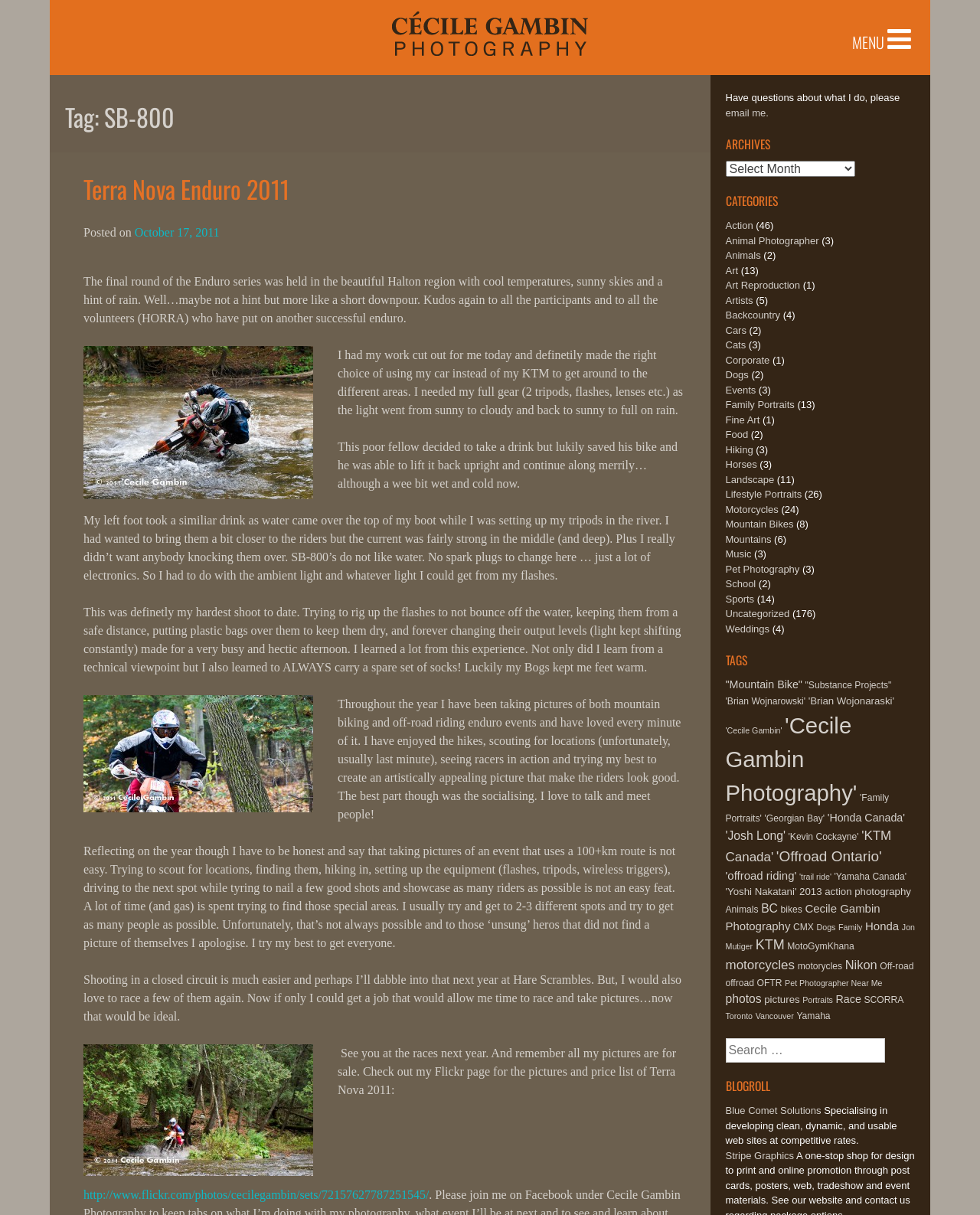Using the element description: "Save preferences", determine the bounding box coordinates for the specified UI element. The coordinates should be four float numbers between 0 and 1, [left, top, right, bottom].

None